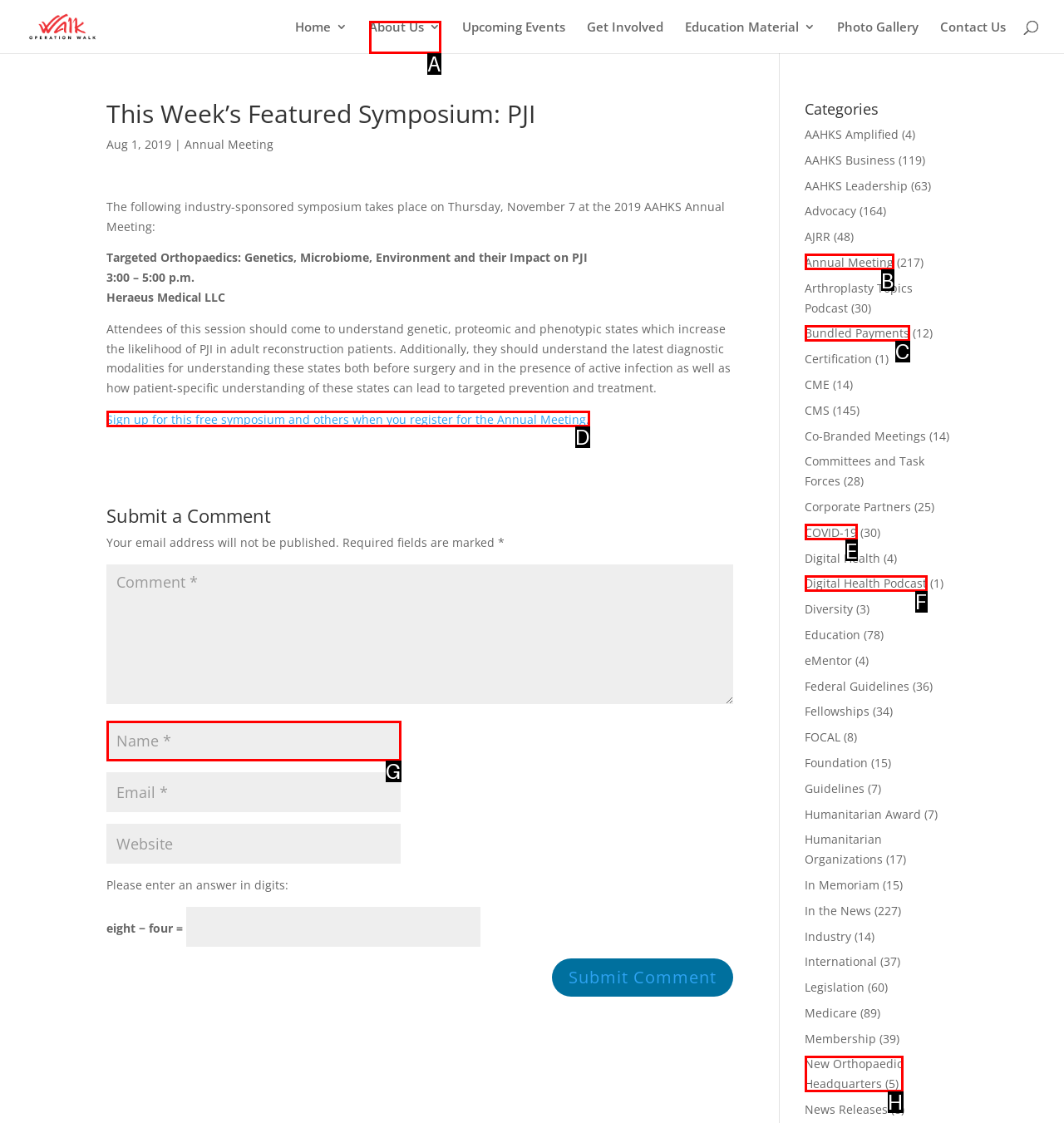Show which HTML element I need to click to perform this task: Sign up for this free symposium and others when you register for the Annual Meeting Answer with the letter of the correct choice.

D